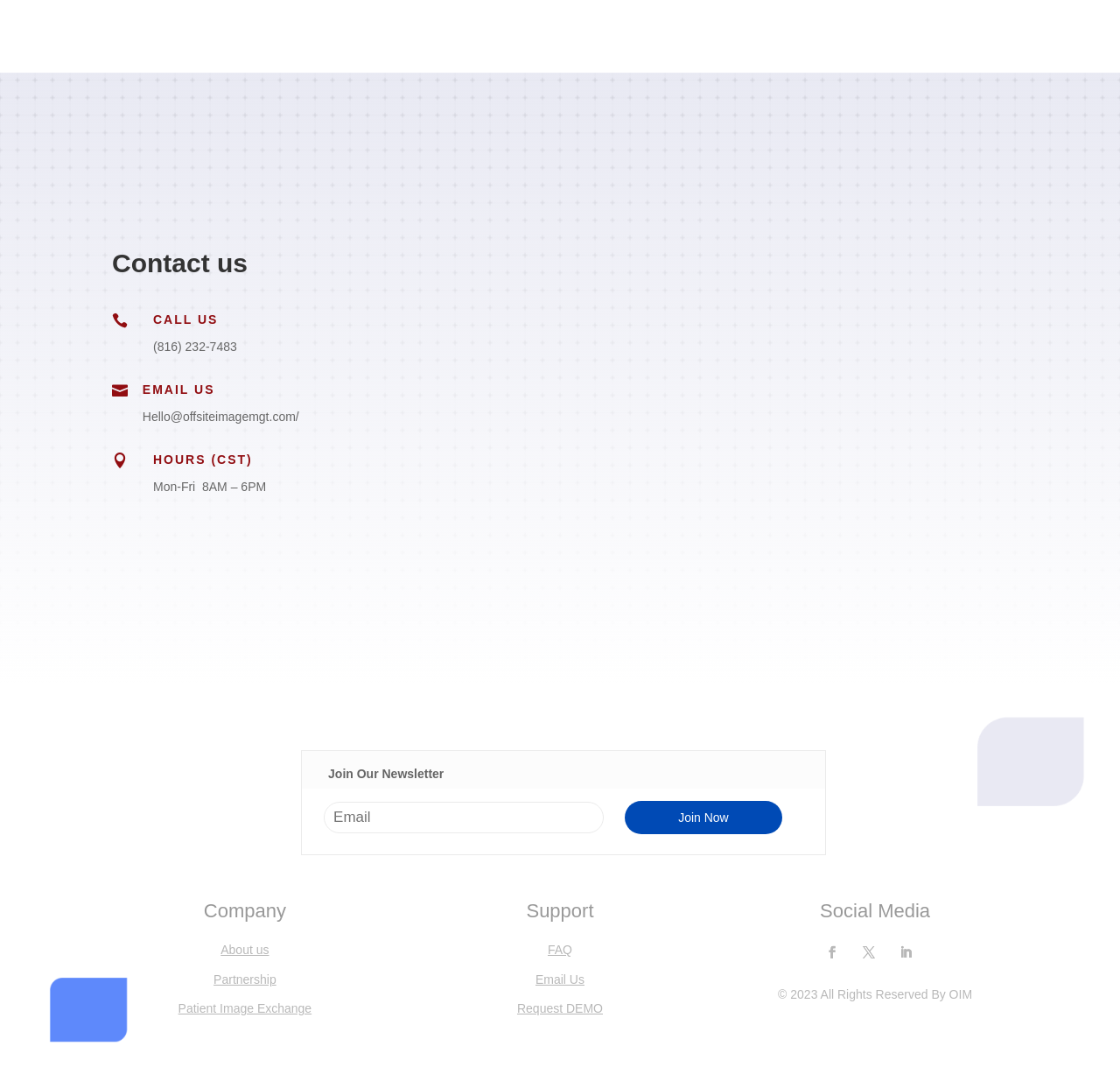Find the bounding box coordinates of the area that needs to be clicked in order to achieve the following instruction: "Click the About us link". The coordinates should be specified as four float numbers between 0 and 1, i.e., [left, top, right, bottom].

[0.197, 0.884, 0.24, 0.897]